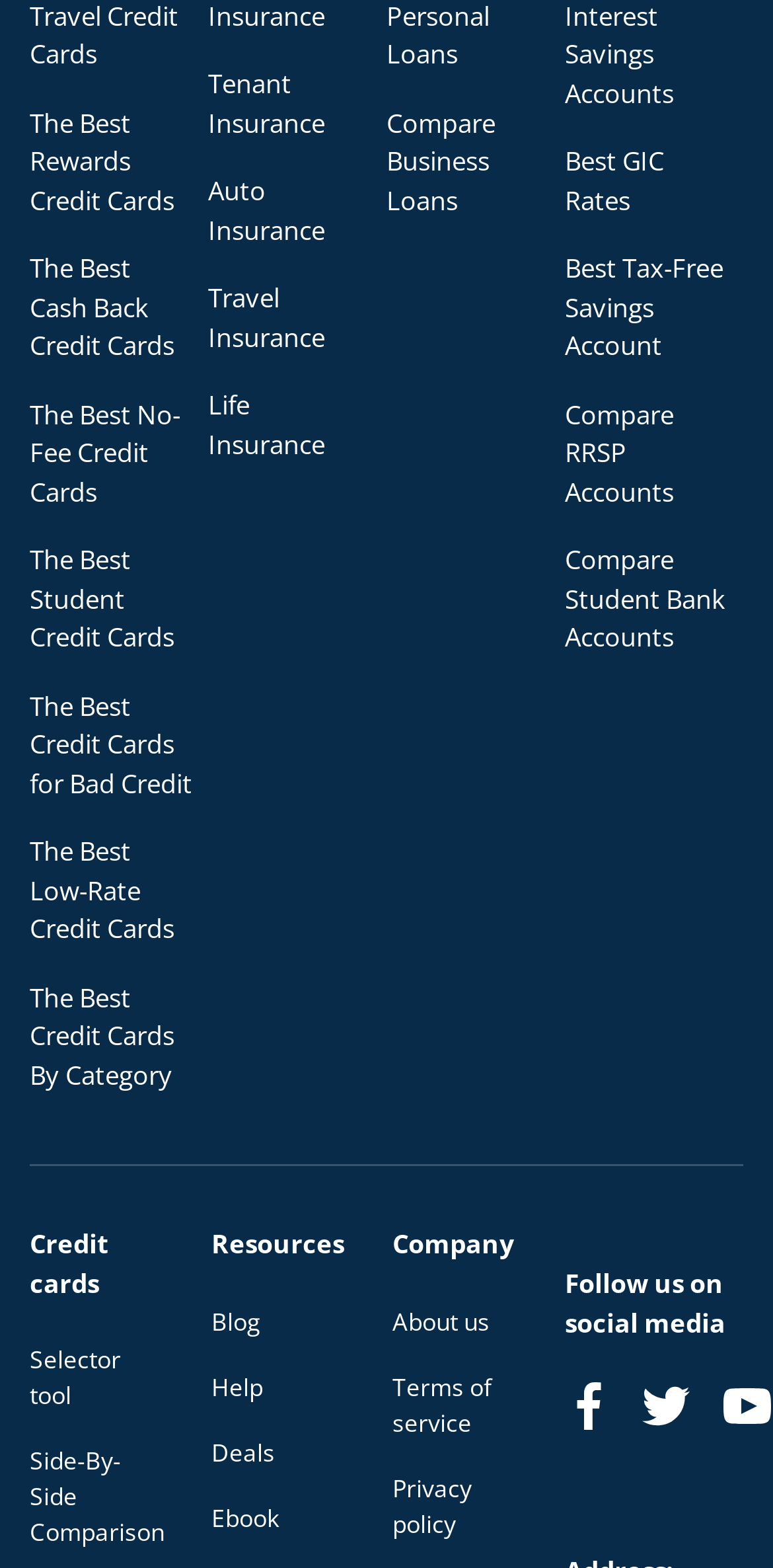Use a single word or phrase to answer the question: 
What is the company section about?

About us